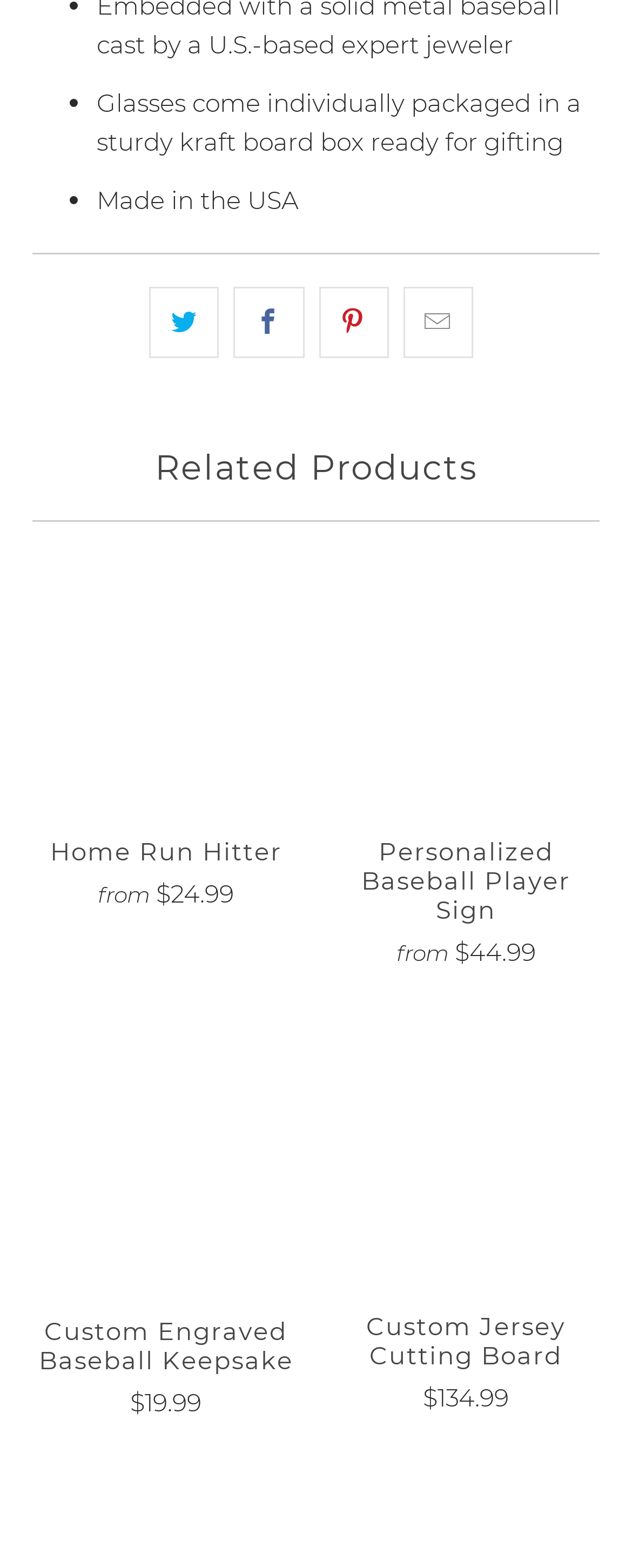Pinpoint the bounding box coordinates of the area that should be clicked to complete the following instruction: "Check the price of 'Custom Jersey Cutting Board'". The coordinates must be given as four float numbers between 0 and 1, i.e., [left, top, right, bottom].

[0.526, 0.837, 0.949, 0.904]